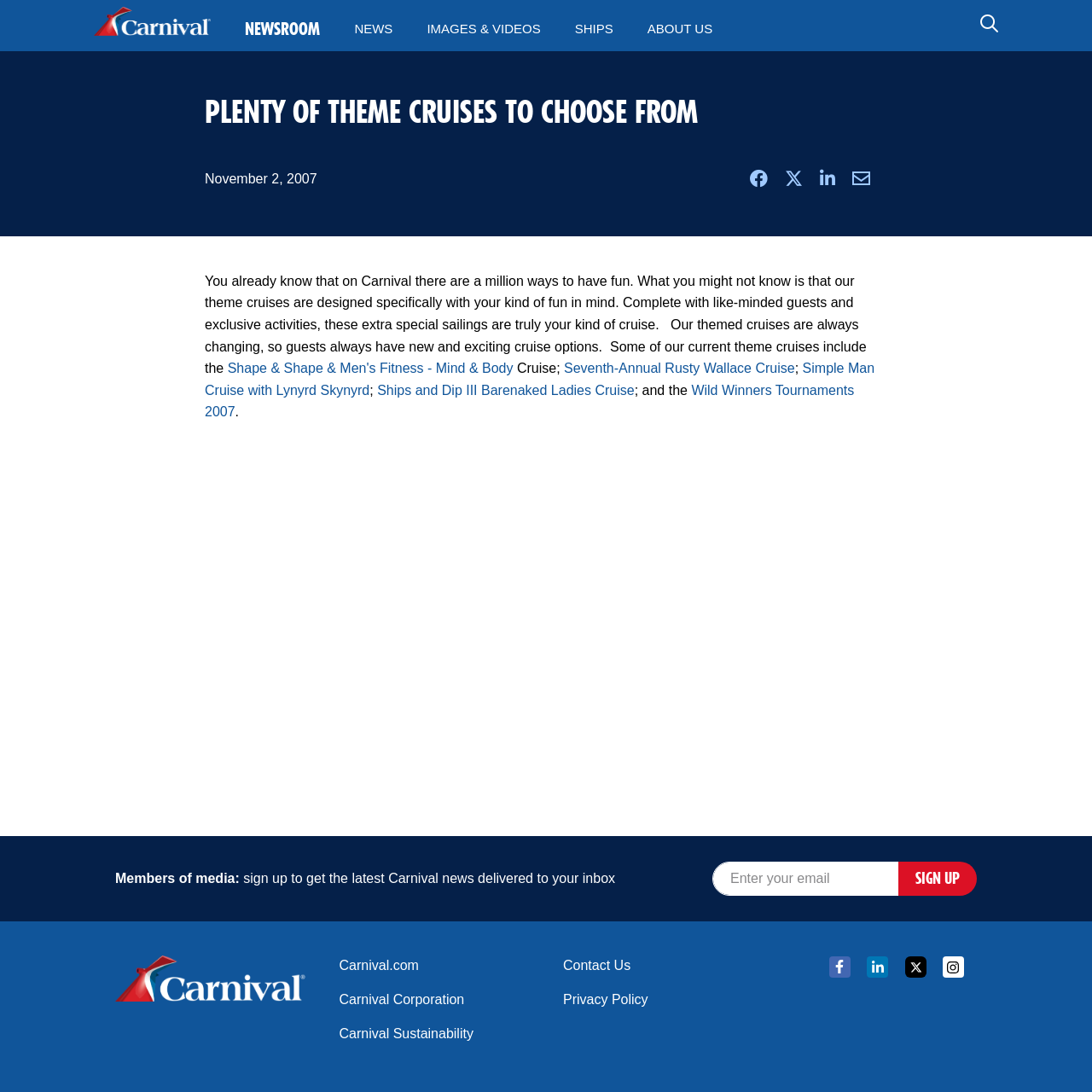Please identify the bounding box coordinates for the region that you need to click to follow this instruction: "Visit Carnival Corporation website".

[0.311, 0.906, 0.484, 0.925]